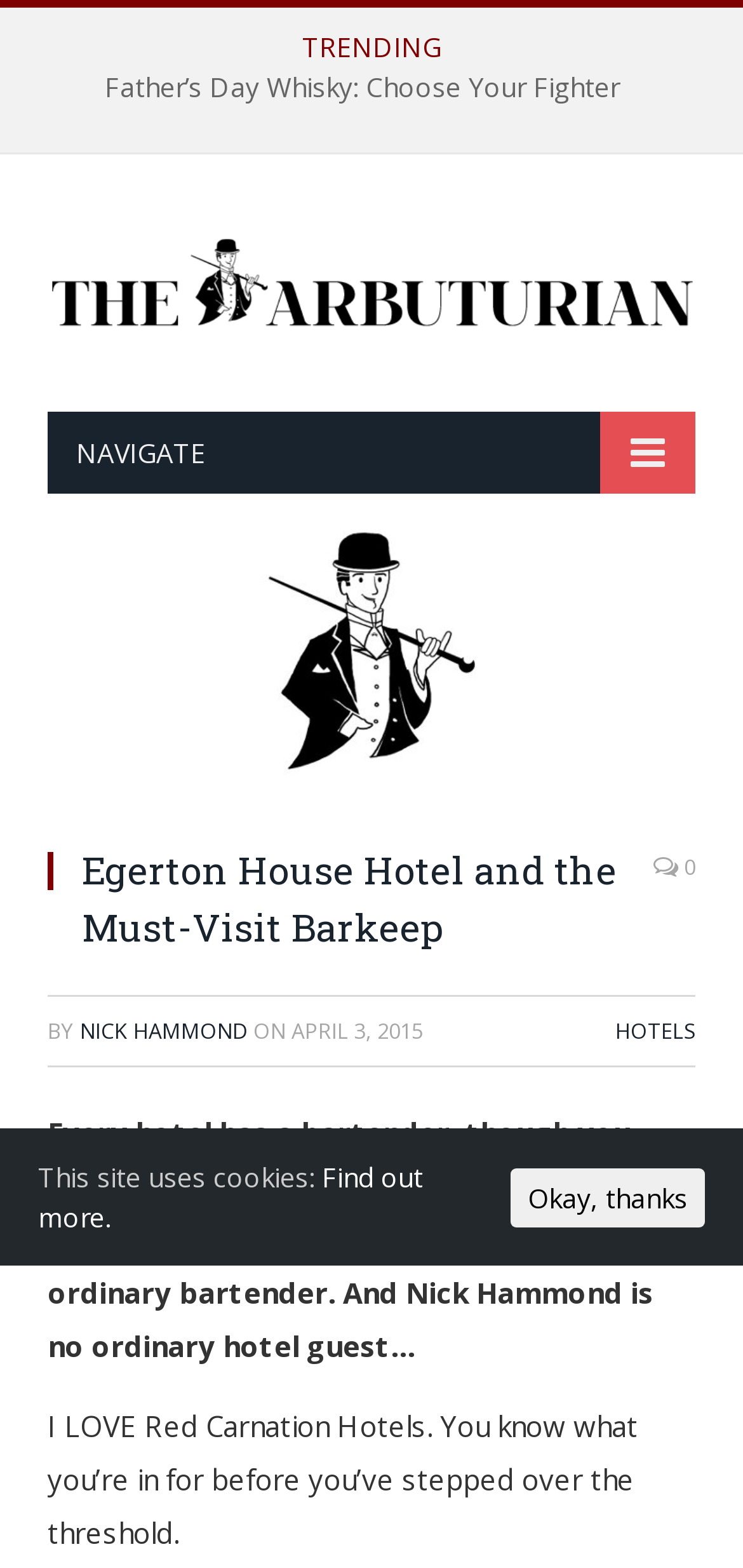Please identify the bounding box coordinates of the element that needs to be clicked to perform the following instruction: "Navigate to the HOTELS section".

[0.828, 0.648, 0.936, 0.666]